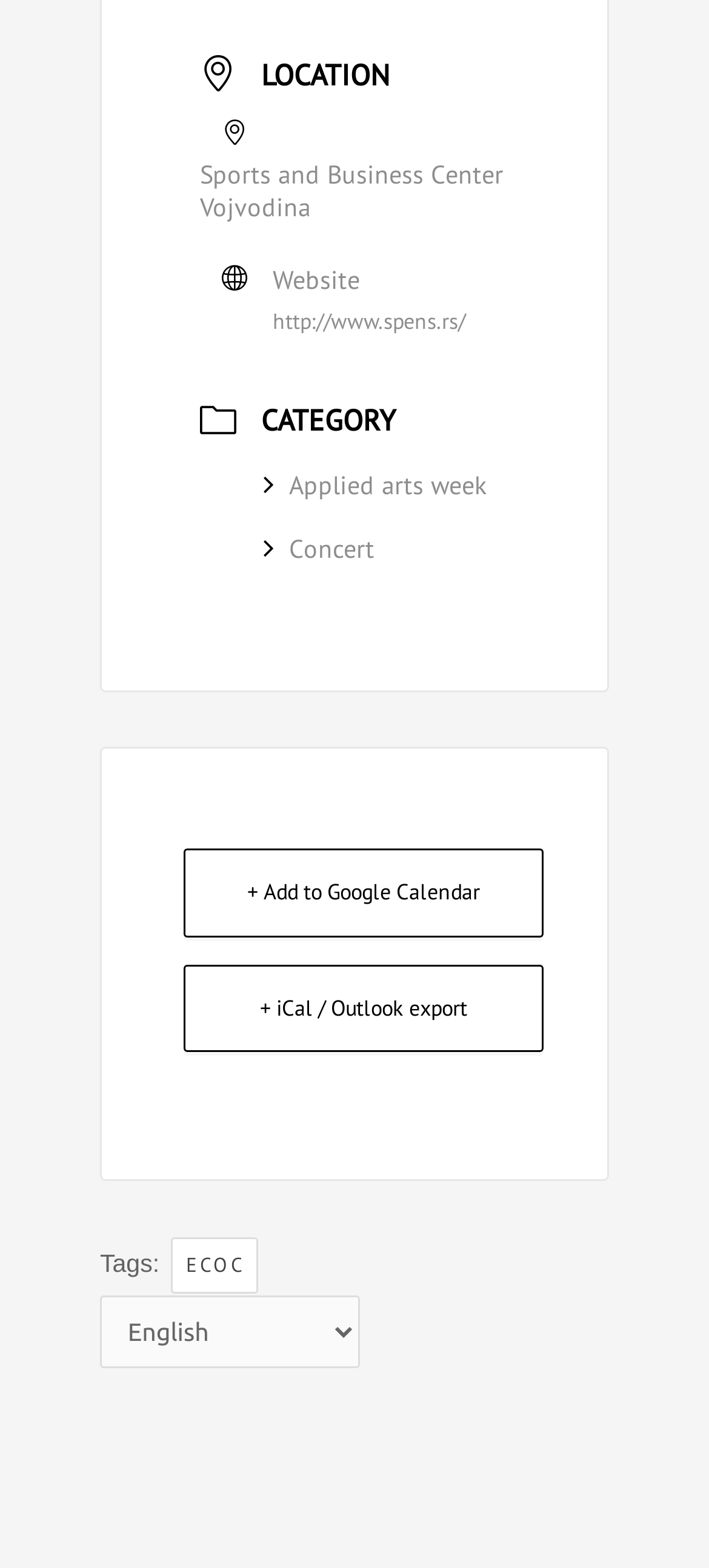What is the tag associated with the event?
Answer the question using a single word or phrase, according to the image.

ECOC